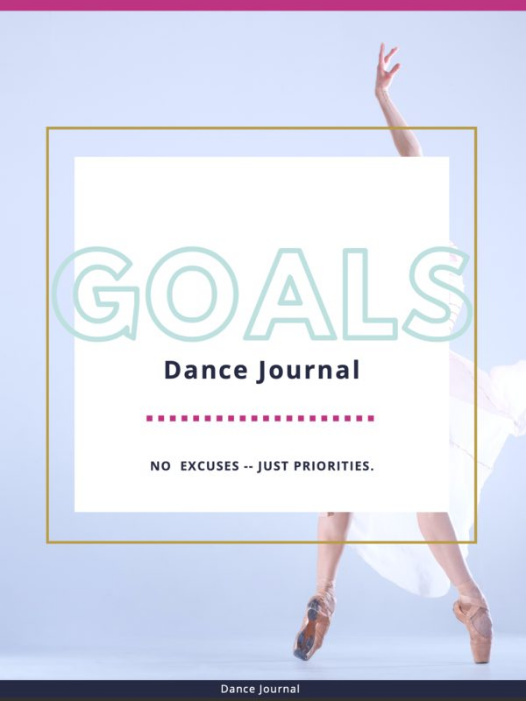Describe every detail you can see in the image.

The image showcases the cover of the "Dance Journal 1st Edition." It features the prominent word "GOALS" in bold, light blue lettering, symbolizing empowerment and focus. Below it, the title "Dance Journal" is displayed in a clean, sophisticated font, highlighting the purpose of the journal. The bottom of the cover includes the motivational phrase "NO EXCUSES -- JUST PRIORITIES," encouraging users to prioritize their dance goals.

In the background, a graceful dancer in mid-pose adds a dynamic touch, embodying the movement and passion associated with dance. The color scheme blends soft blues with bright pink and gold accents, creating an inviting and inspirational aesthetic. This journal is designed to aid dance educators and students in goal setting and personal development, making it a valuable resource throughout the dance season.